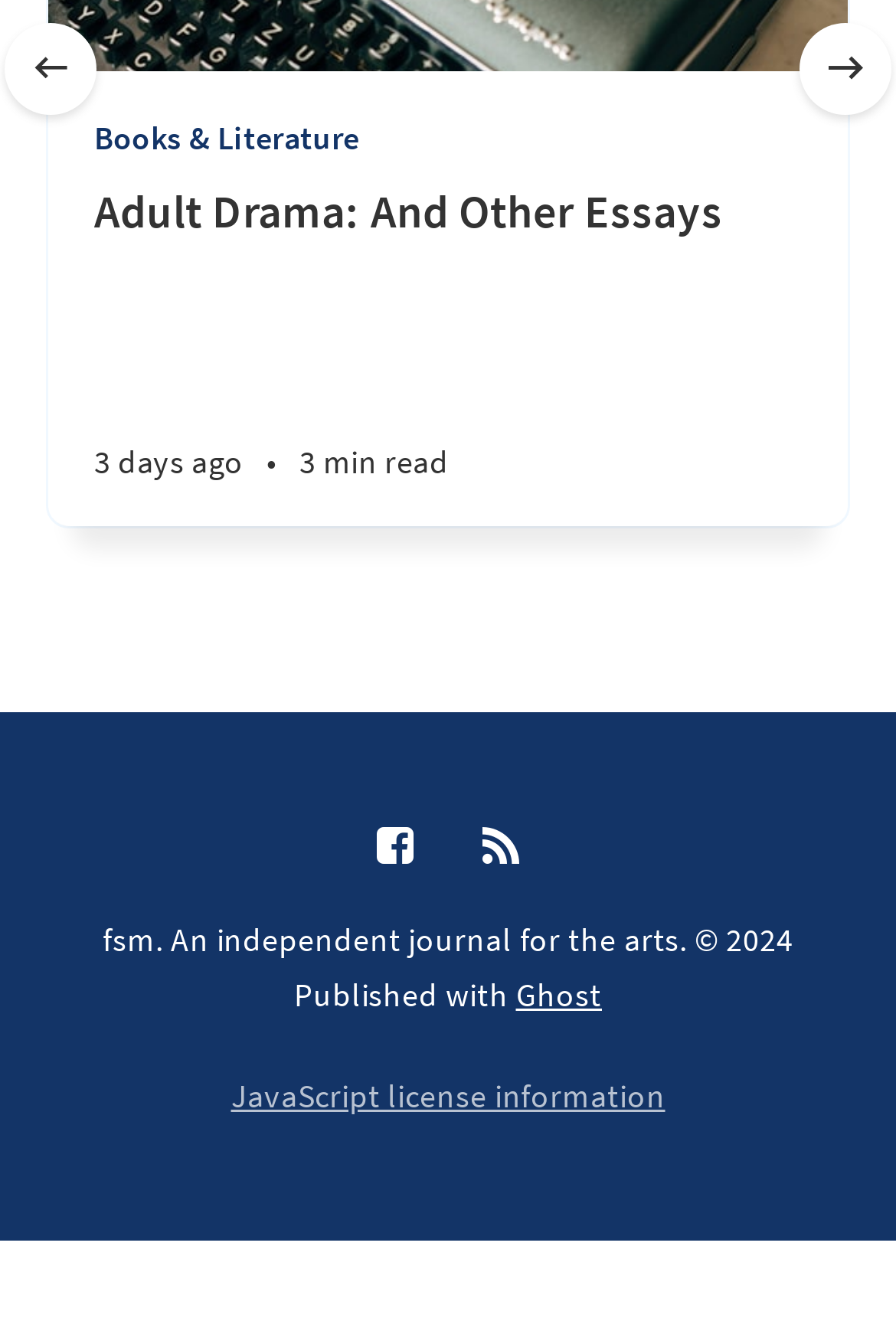Please find the bounding box coordinates of the clickable region needed to complete the following instruction: "Click 'Next slide'". The bounding box coordinates must consist of four float numbers between 0 and 1, i.e., [left, top, right, bottom].

[0.892, 0.017, 0.995, 0.085]